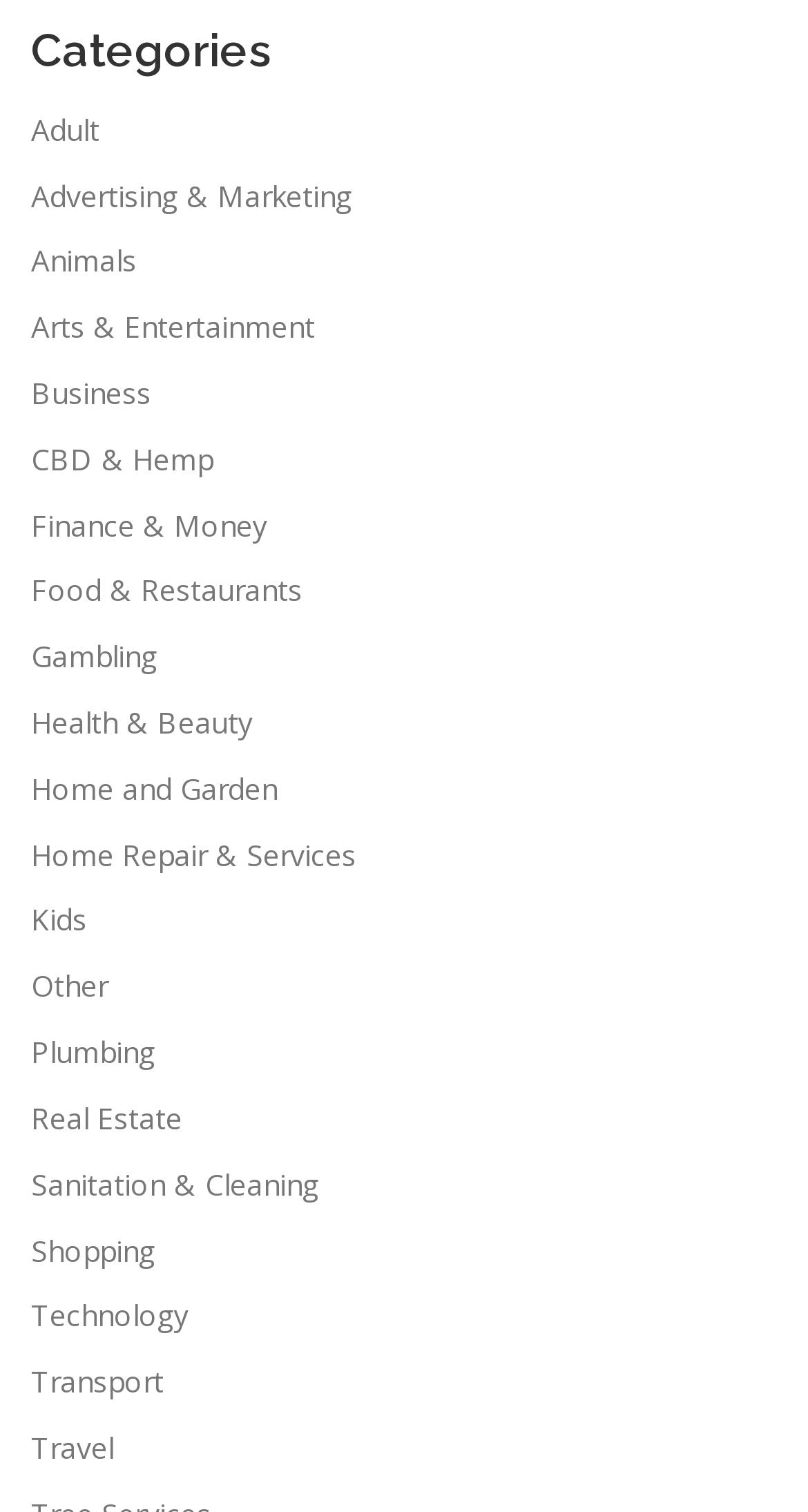Identify the bounding box coordinates for the element you need to click to achieve the following task: "Browse the 'Arts & Entertainment' section". Provide the bounding box coordinates as four float numbers between 0 and 1, in the form [left, top, right, bottom].

[0.038, 0.203, 0.39, 0.229]